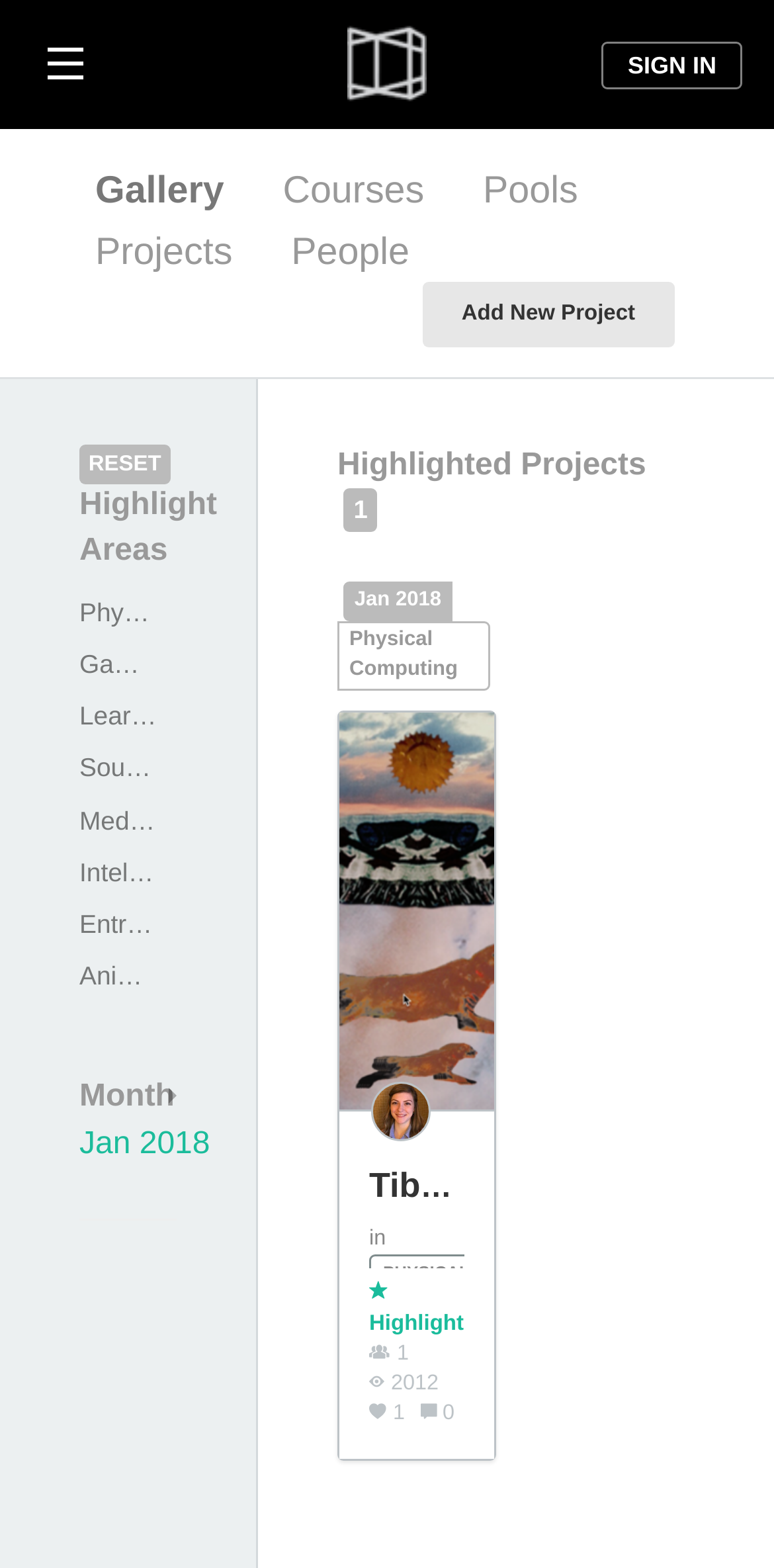Please find the bounding box for the following UI element description. Provide the coordinates in (top-left x, top-left y, bottom-right x, bottom-right y) format, with values between 0 and 1: Add New Project

[0.545, 0.179, 0.872, 0.221]